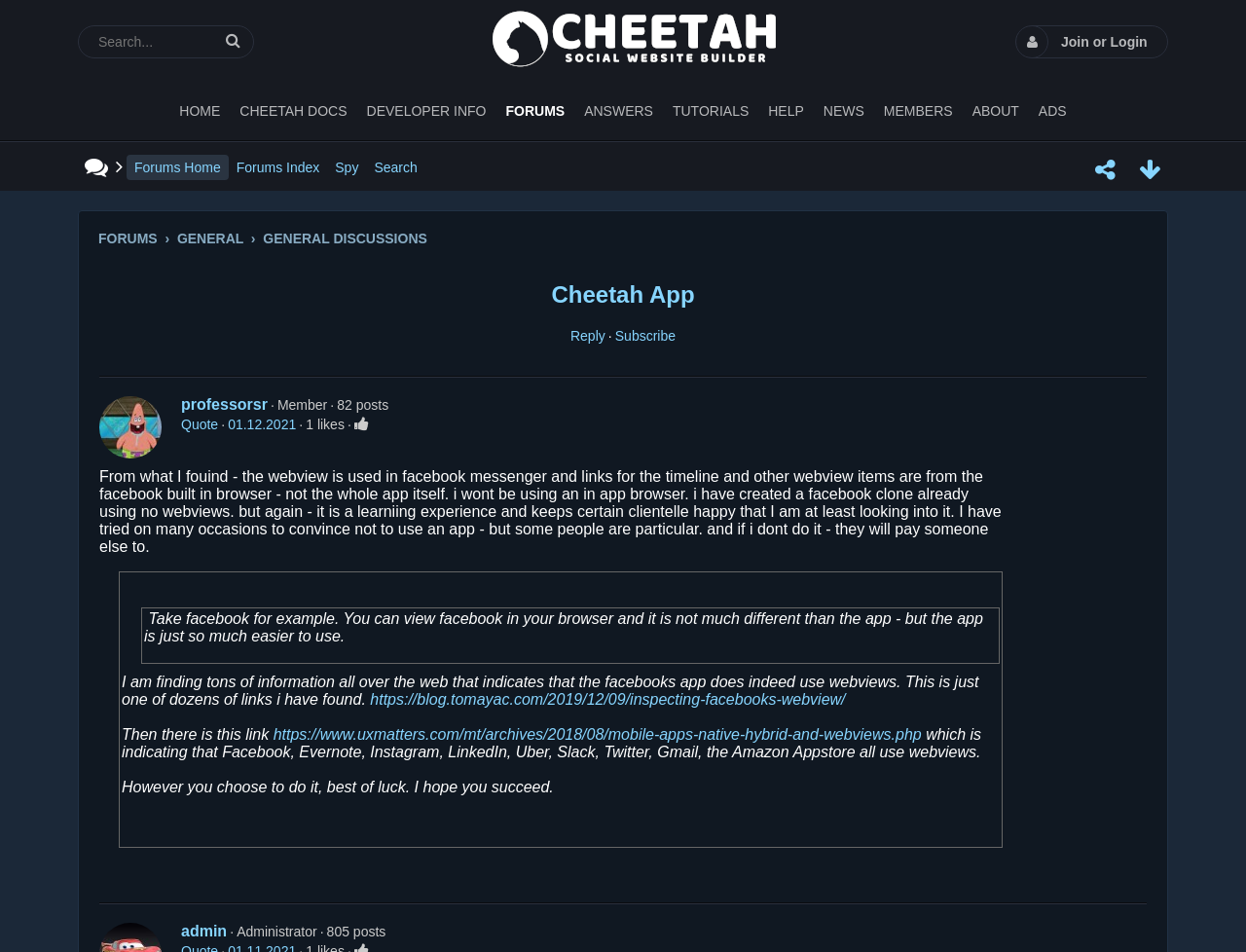Find the bounding box coordinates of the element to click in order to complete the given instruction: "Go to CheetahWSB."

[0.395, 0.058, 0.624, 0.075]